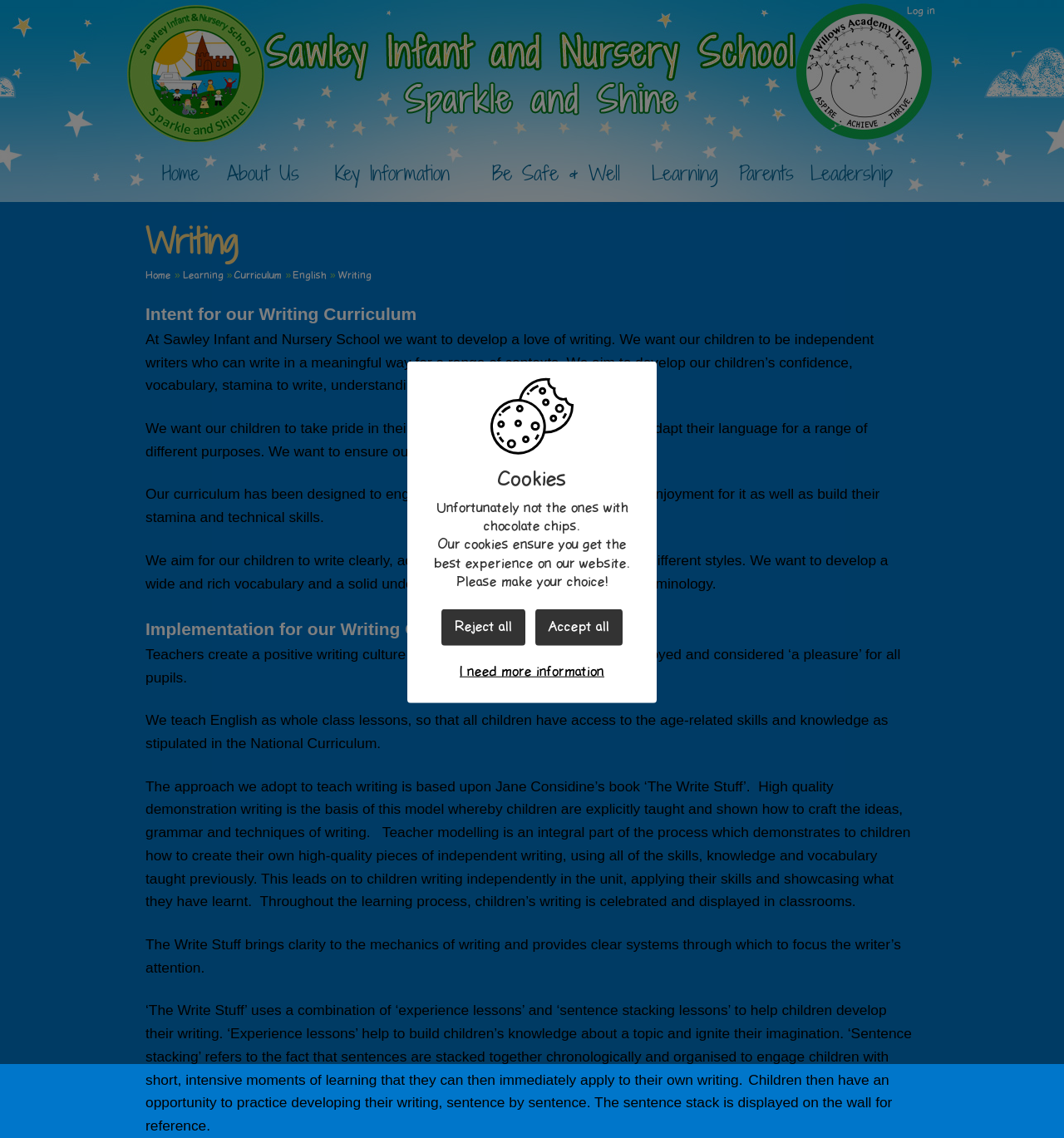Could you indicate the bounding box coordinates of the region to click in order to complete this instruction: "Go to the 'Home Page'".

[0.248, 0.026, 0.748, 0.072]